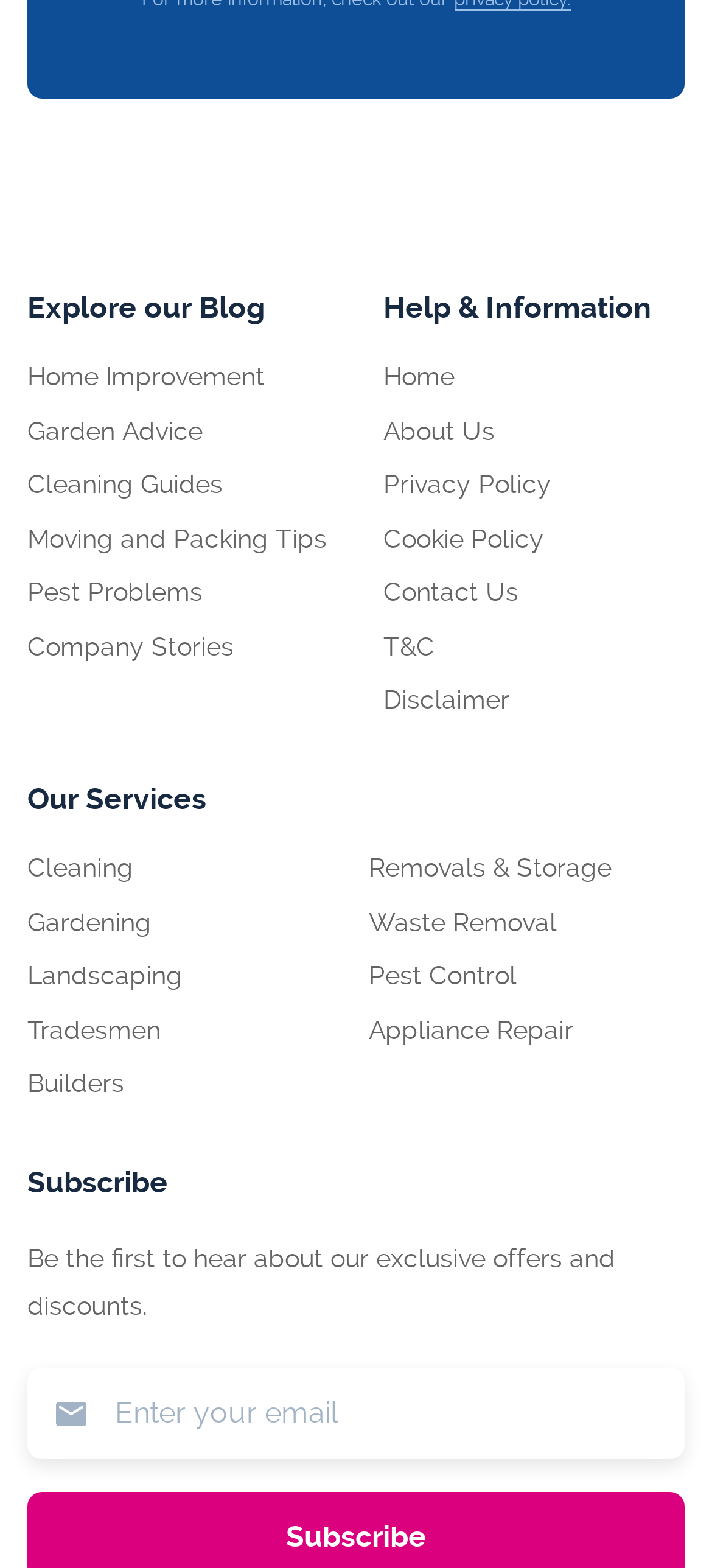Identify the bounding box coordinates of the section to be clicked to complete the task described by the following instruction: "Learn about Pest Control". The coordinates should be four float numbers between 0 and 1, formatted as [left, top, right, bottom].

[0.518, 0.613, 0.726, 0.632]